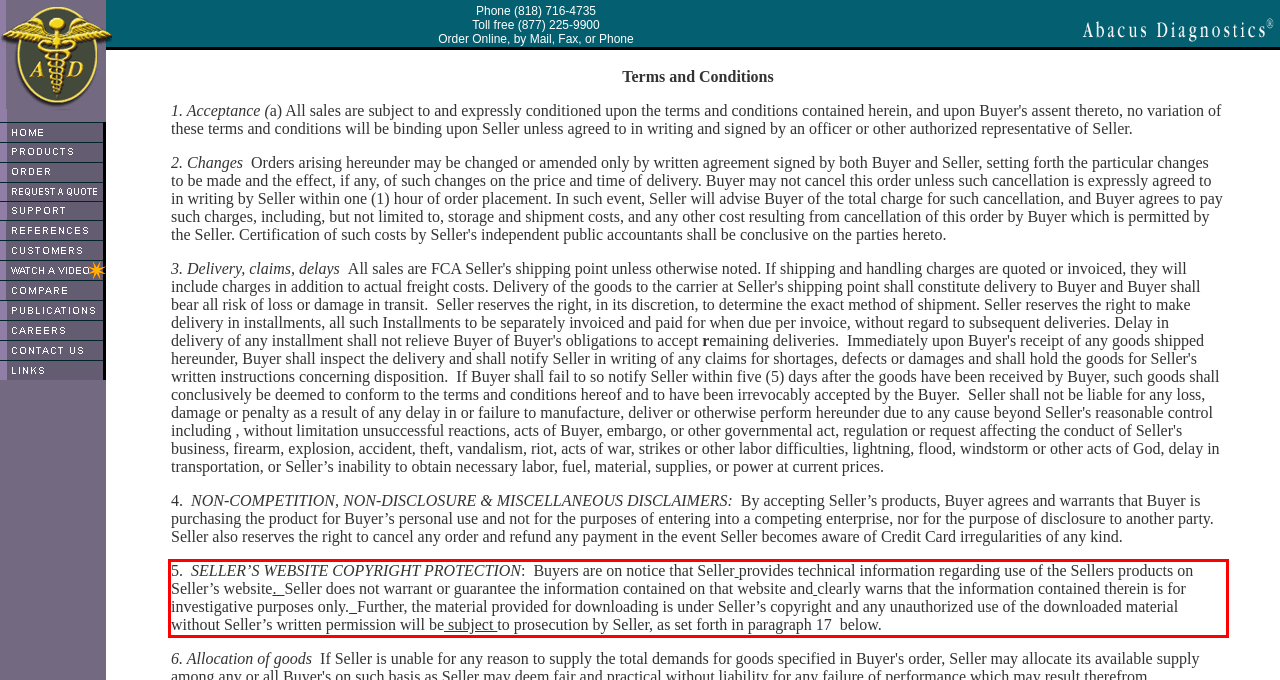Please use OCR to extract the text content from the red bounding box in the provided webpage screenshot.

5. SELLER’S WEBSITE COPYRIGHT PROTECTION: Buyers are on notice that Seller provides technical information regarding use of the Sellers products on Seller’s website. Seller does not warrant or guarantee the information contained on that website and clearly warns that the information contained therein is for investigative purposes only. Further, the material provided for downloading is under Seller’s copyright and any unauthorized use of the downloaded material without Seller’s written permission will be subject to prosecution by Seller, as set forth in paragraph 17 below.